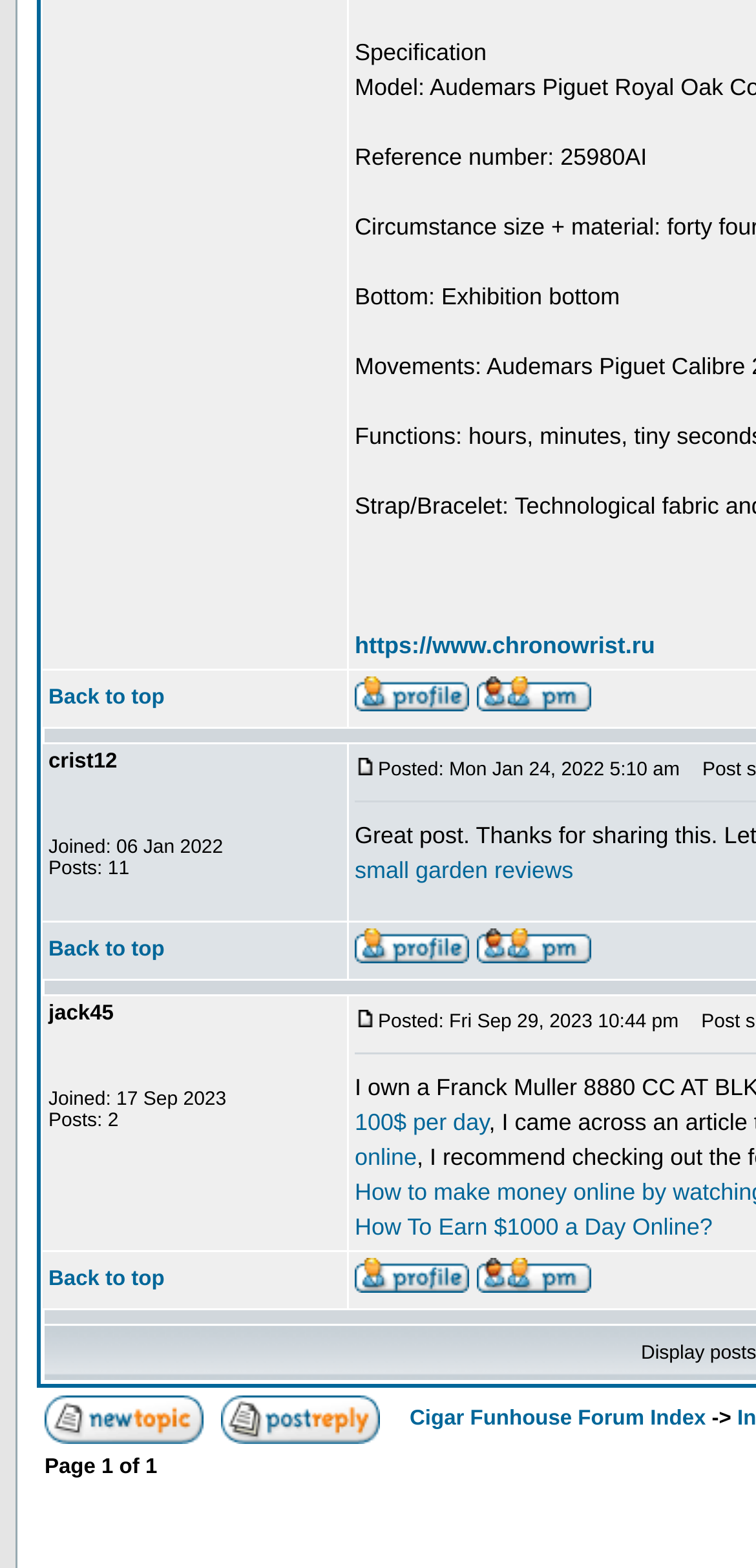Determine the bounding box coordinates of the clickable area required to perform the following instruction: "Back to top". The coordinates should be represented as four float numbers between 0 and 1: [left, top, right, bottom].

[0.064, 0.438, 0.218, 0.453]